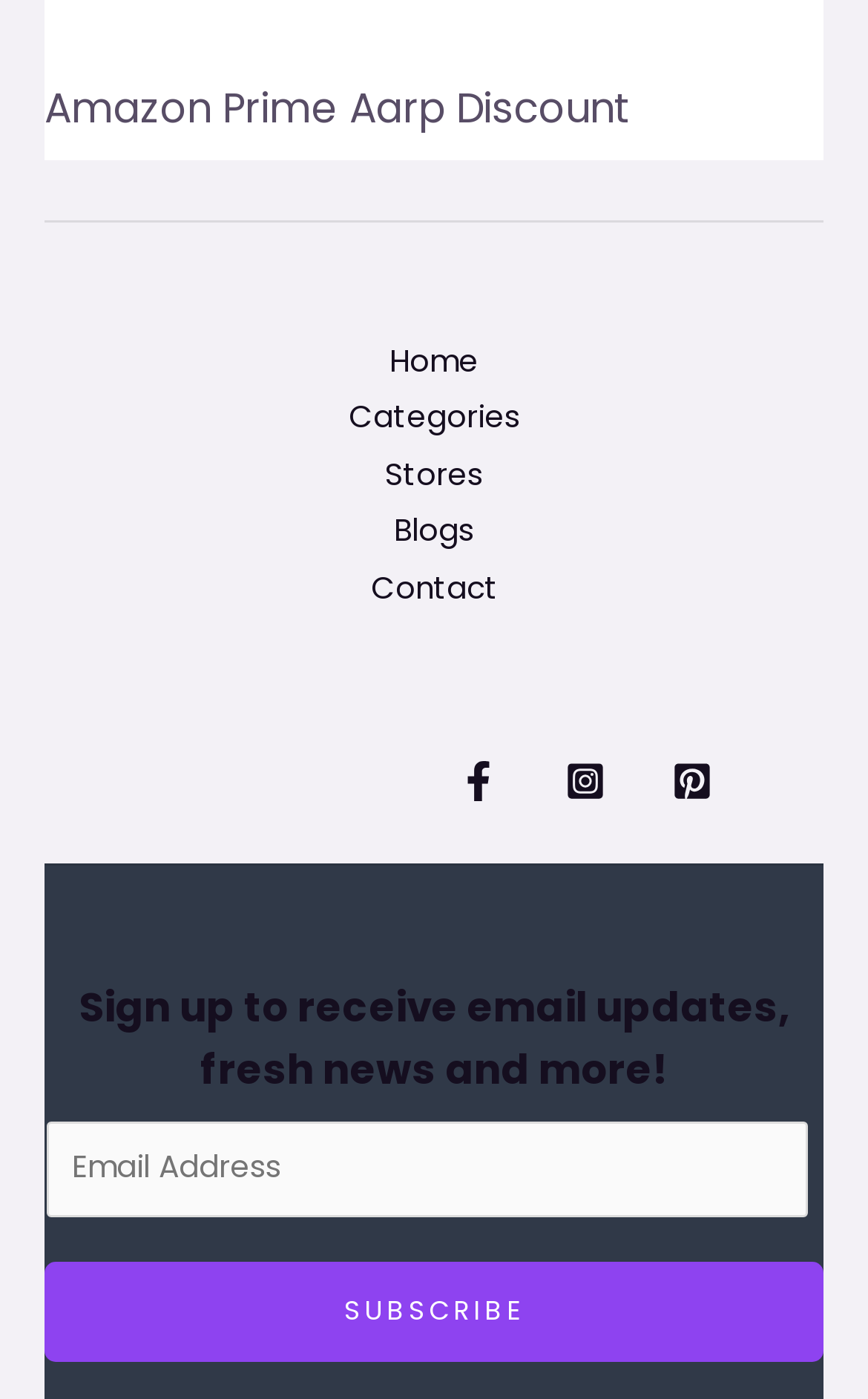Using the given description, provide the bounding box coordinates formatted as (top-left x, top-left y, bottom-right x, bottom-right y), with all values being floating point numbers between 0 and 1. Description: aria-label="Instagram"

[0.651, 0.544, 0.697, 0.573]